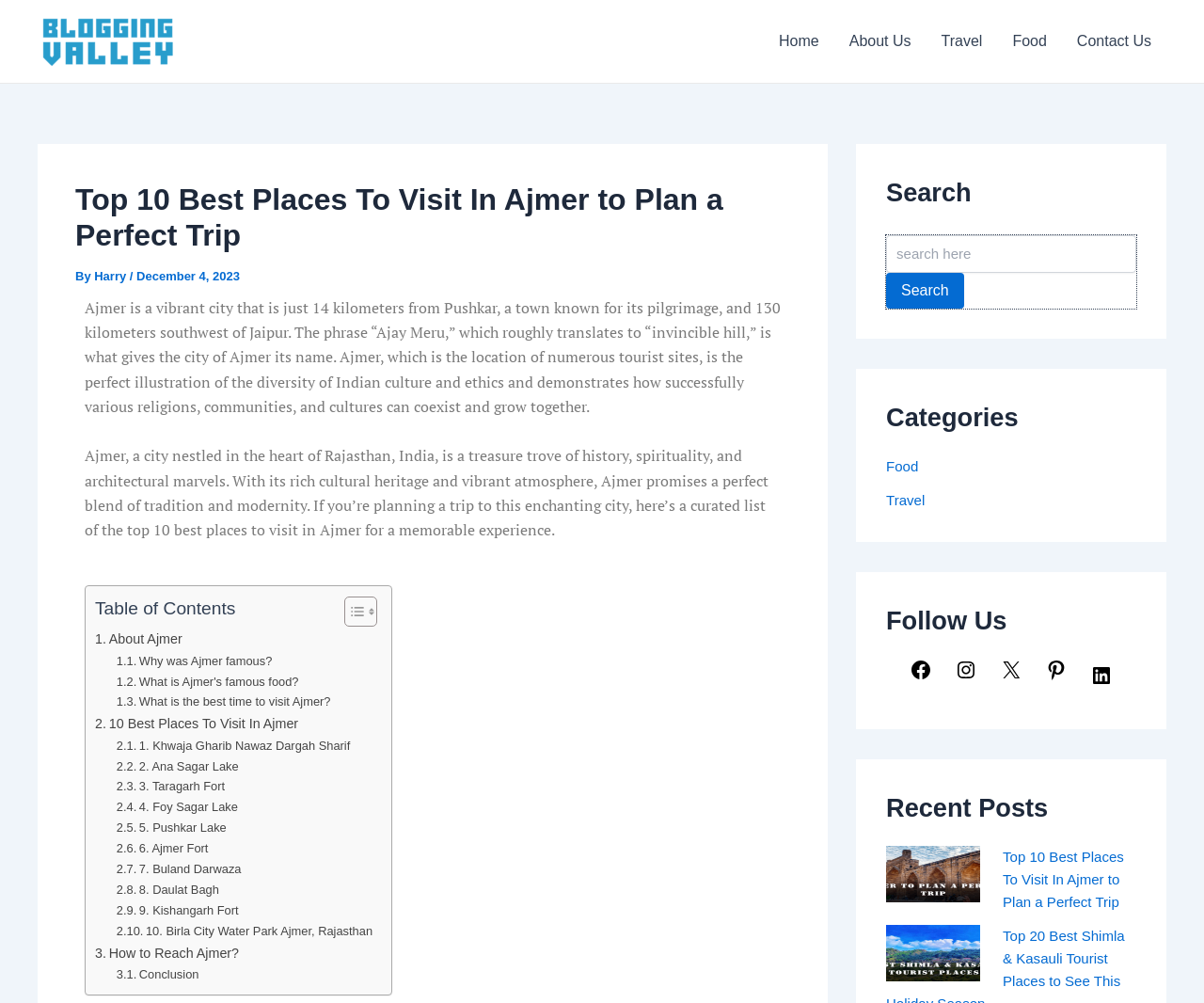Determine the bounding box coordinates for the area that should be clicked to carry out the following instruction: "Read the article about 'Top 10 Best Places To Visit In Ajmer to Plan a Perfect Trip'".

[0.833, 0.846, 0.94, 0.907]